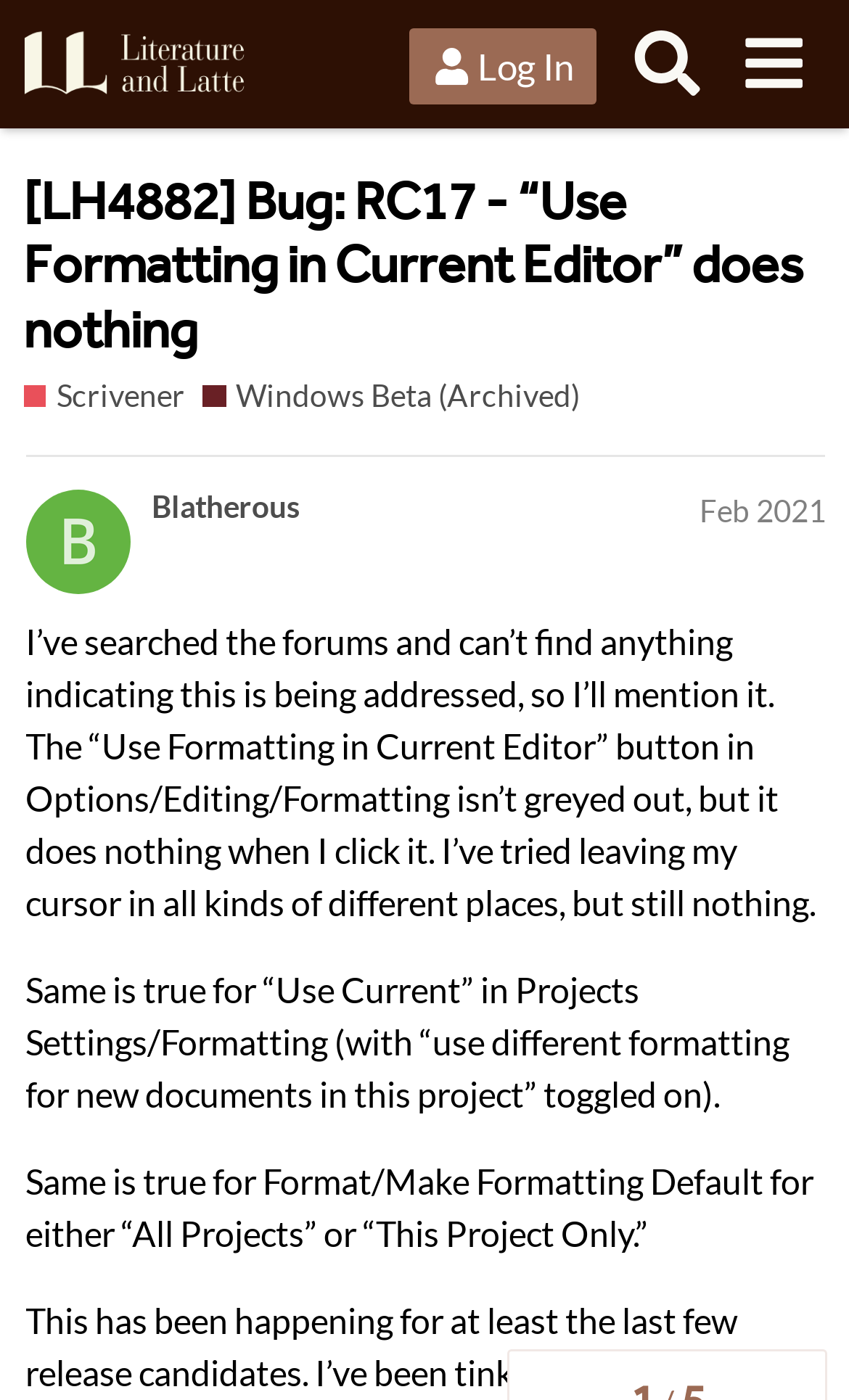Bounding box coordinates are specified in the format (top-left x, top-left y, bottom-right x, bottom-right y). All values are floating point numbers bounded between 0 and 1. Please provide the bounding box coordinate of the region this sentence describes: alt="Literature & Latte Forums"

[0.027, 0.016, 0.323, 0.075]